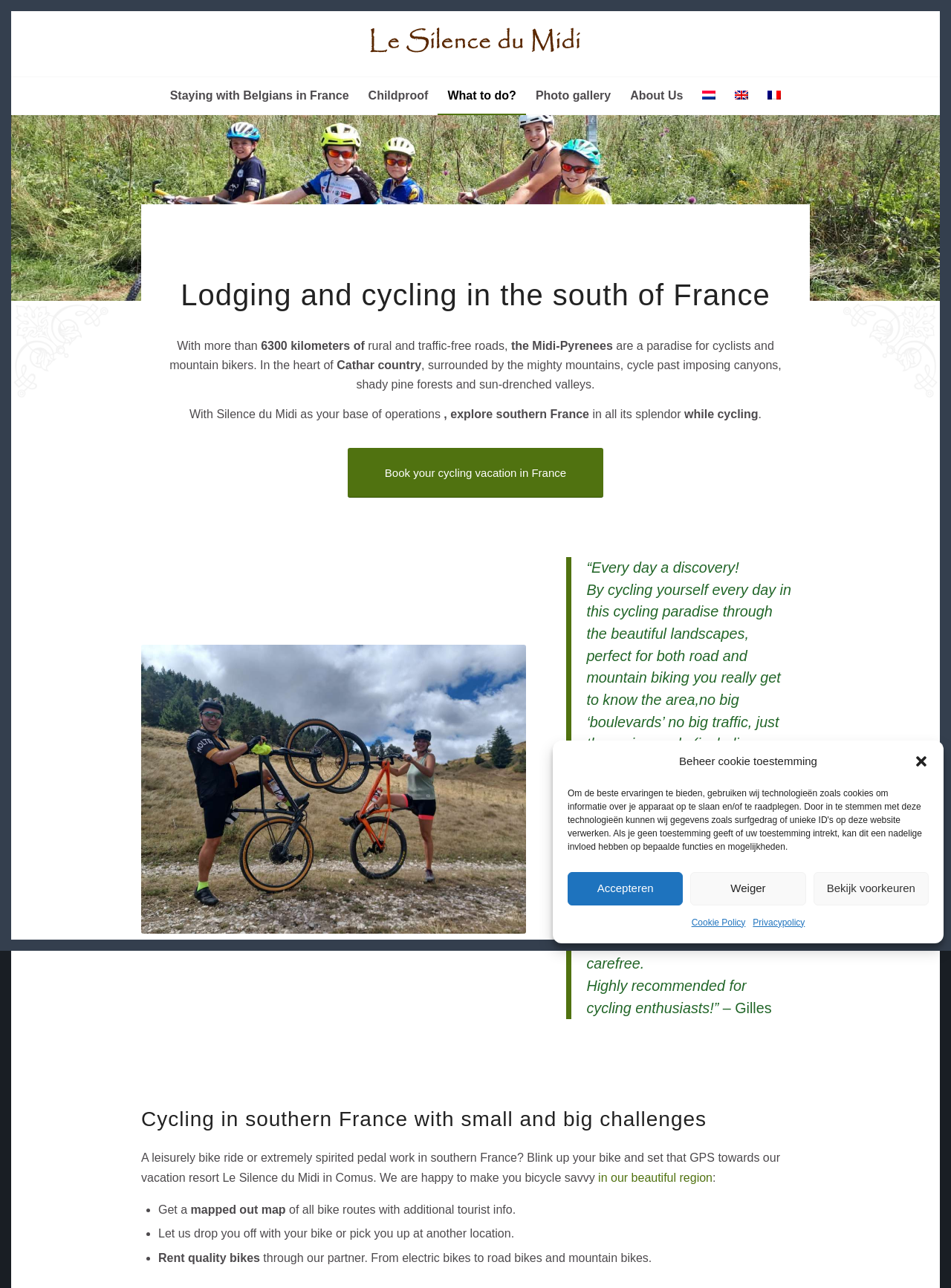What is provided to help cyclists navigate?
Please use the image to deliver a detailed and complete answer.

I found the answer by reading the text content of the webpage, specifically the sentence 'Get a mapped out map of all bike routes with additional tourist info.' which suggests that a mapped out map is provided to help cyclists navigate.